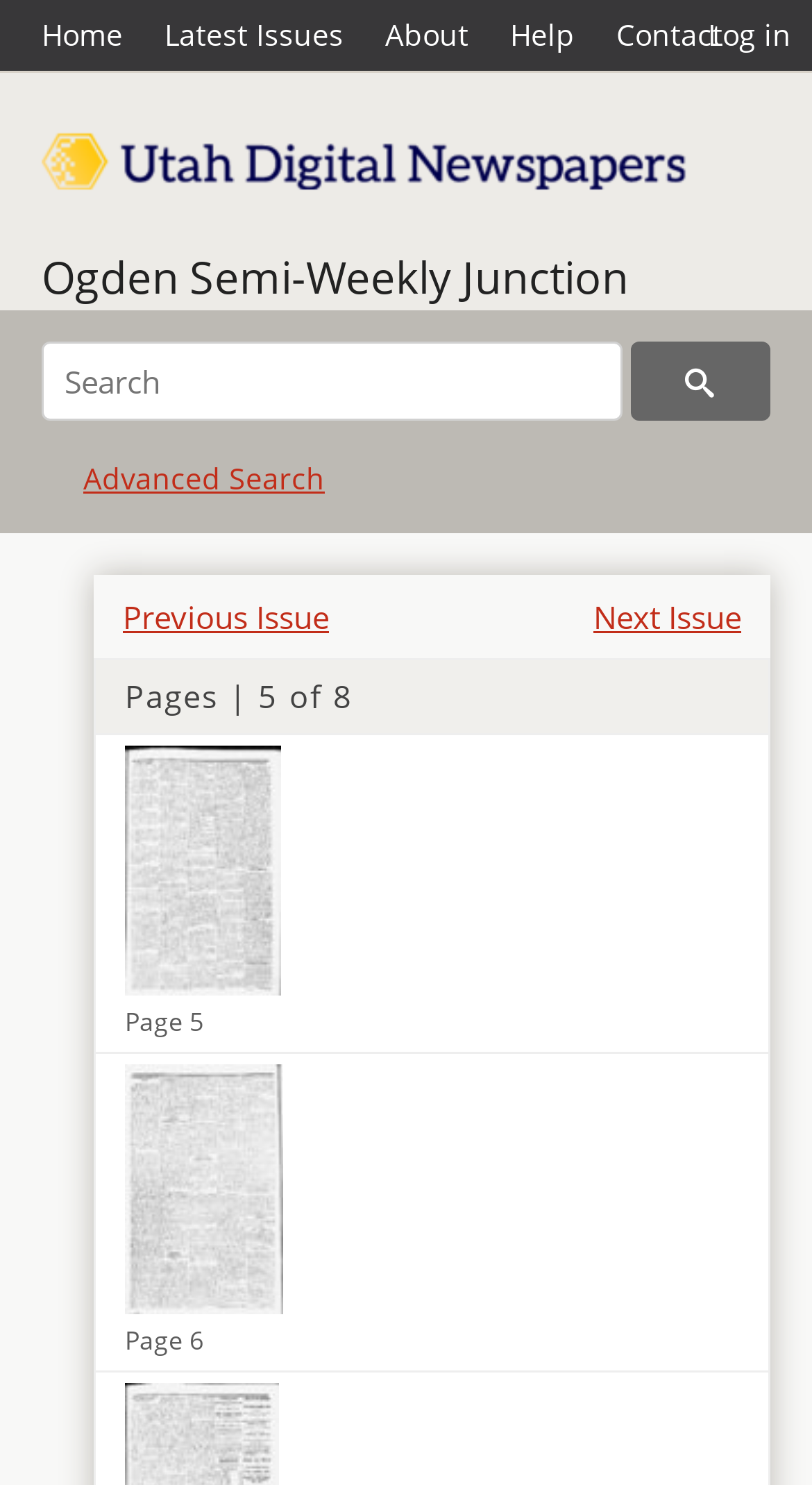Please provide the bounding box coordinates for the UI element as described: "name="q" placeholder="Search within"". The coordinates must be four floats between 0 and 1, represented as [left, top, right, bottom].

[0.141, 0.789, 0.726, 0.842]